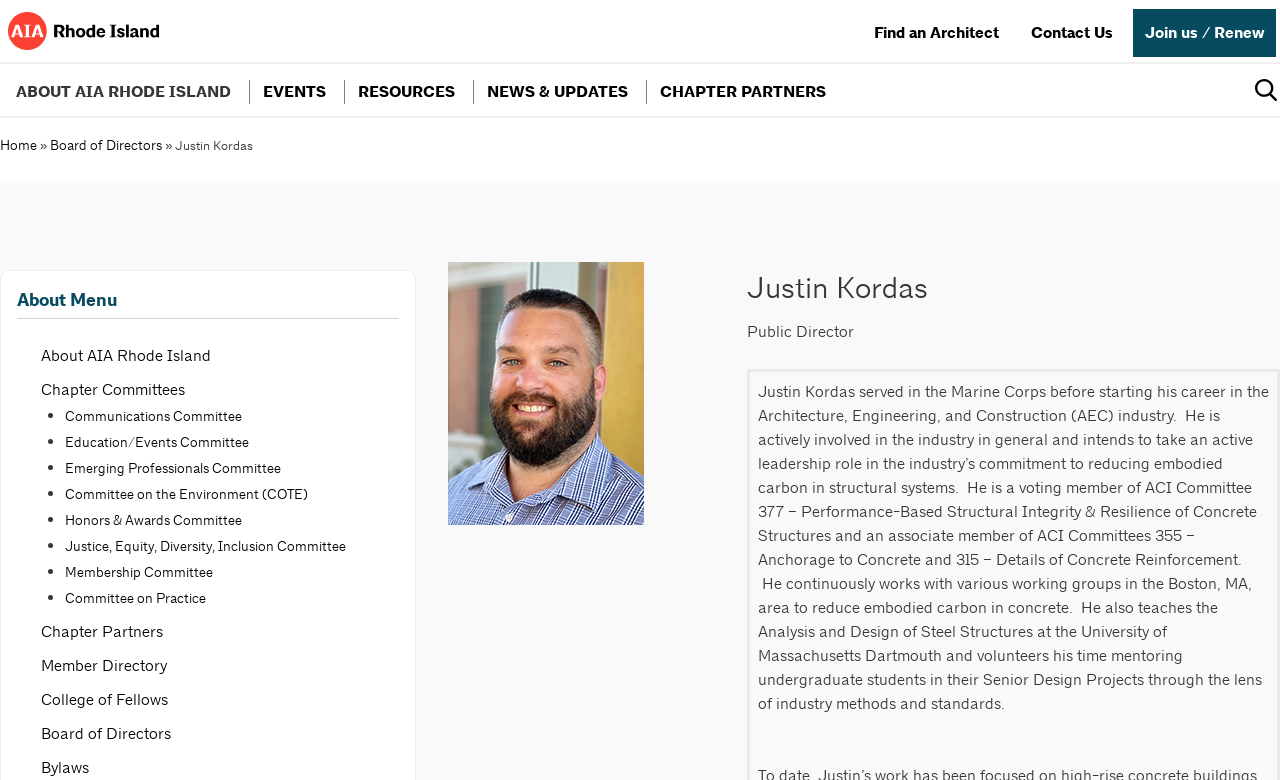Find the bounding box coordinates of the element you need to click on to perform this action: 'Click on the 'Find an Architect' link'. The coordinates should be represented by four float values between 0 and 1, in the format [left, top, right, bottom].

[0.673, 0.012, 0.79, 0.073]